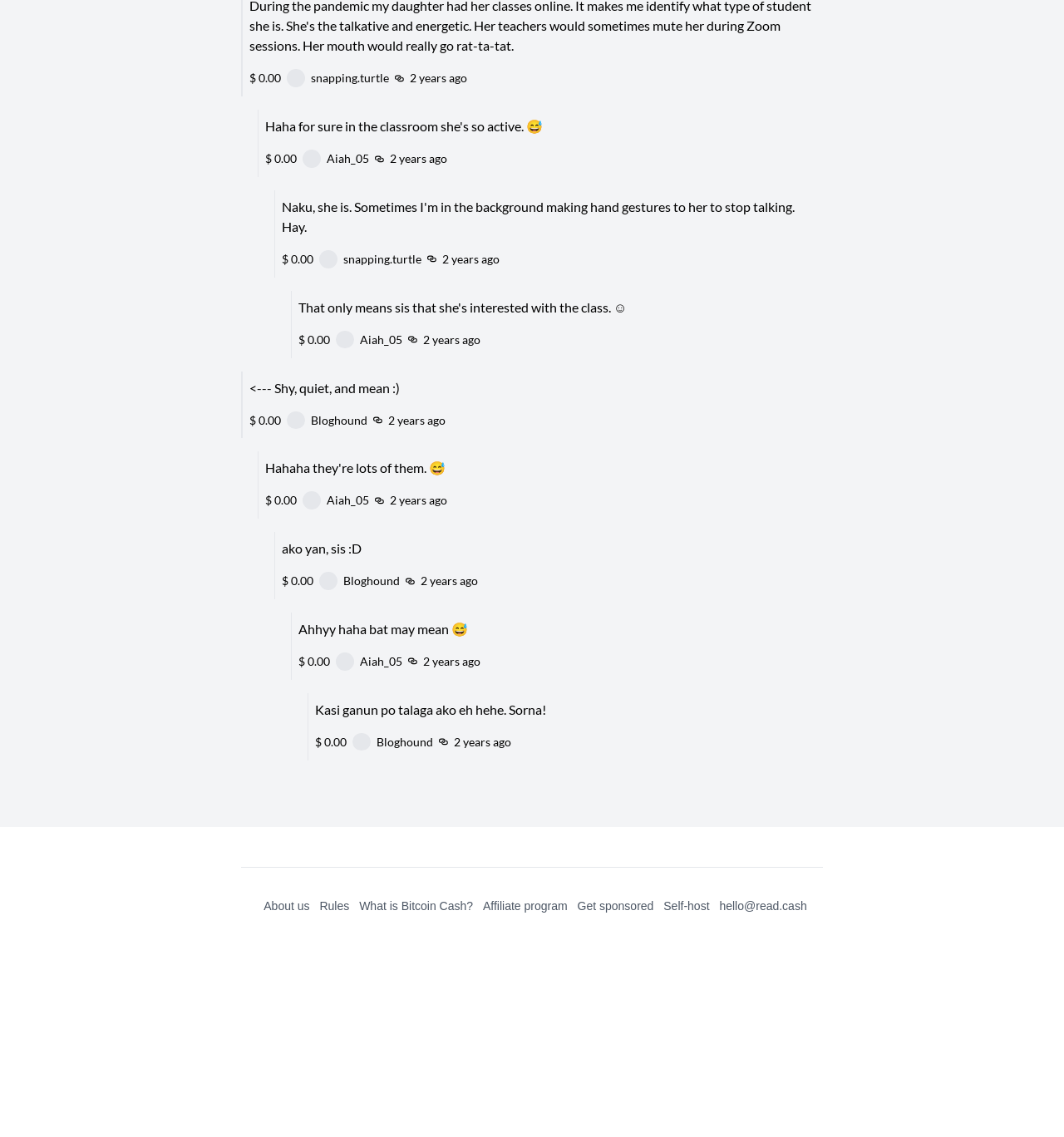What is the purpose of the 'Link to this comment' links?
Give a single word or phrase as your answer by examining the image.

To link to a comment